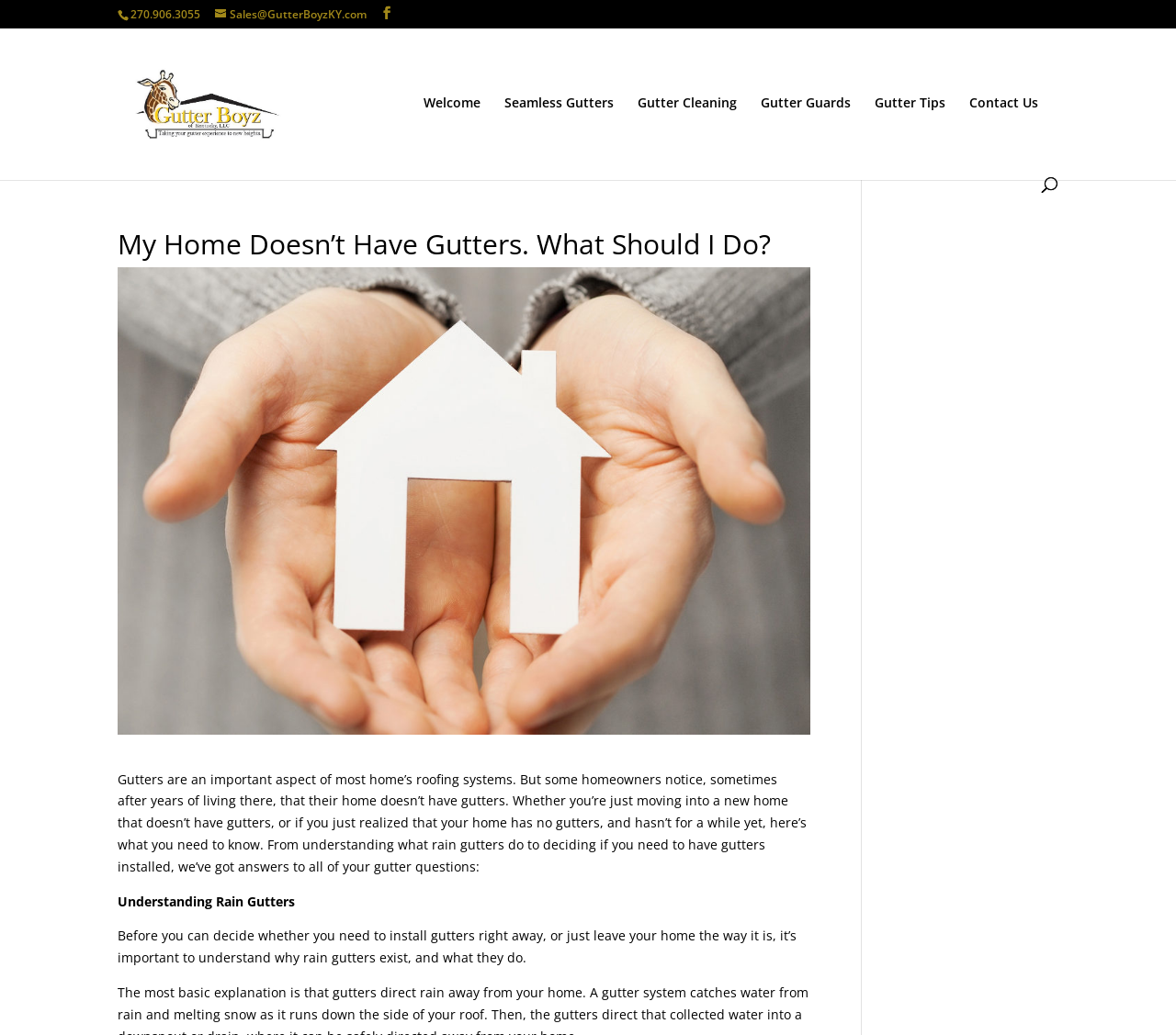Please find the bounding box for the UI element described by: "writer".

None